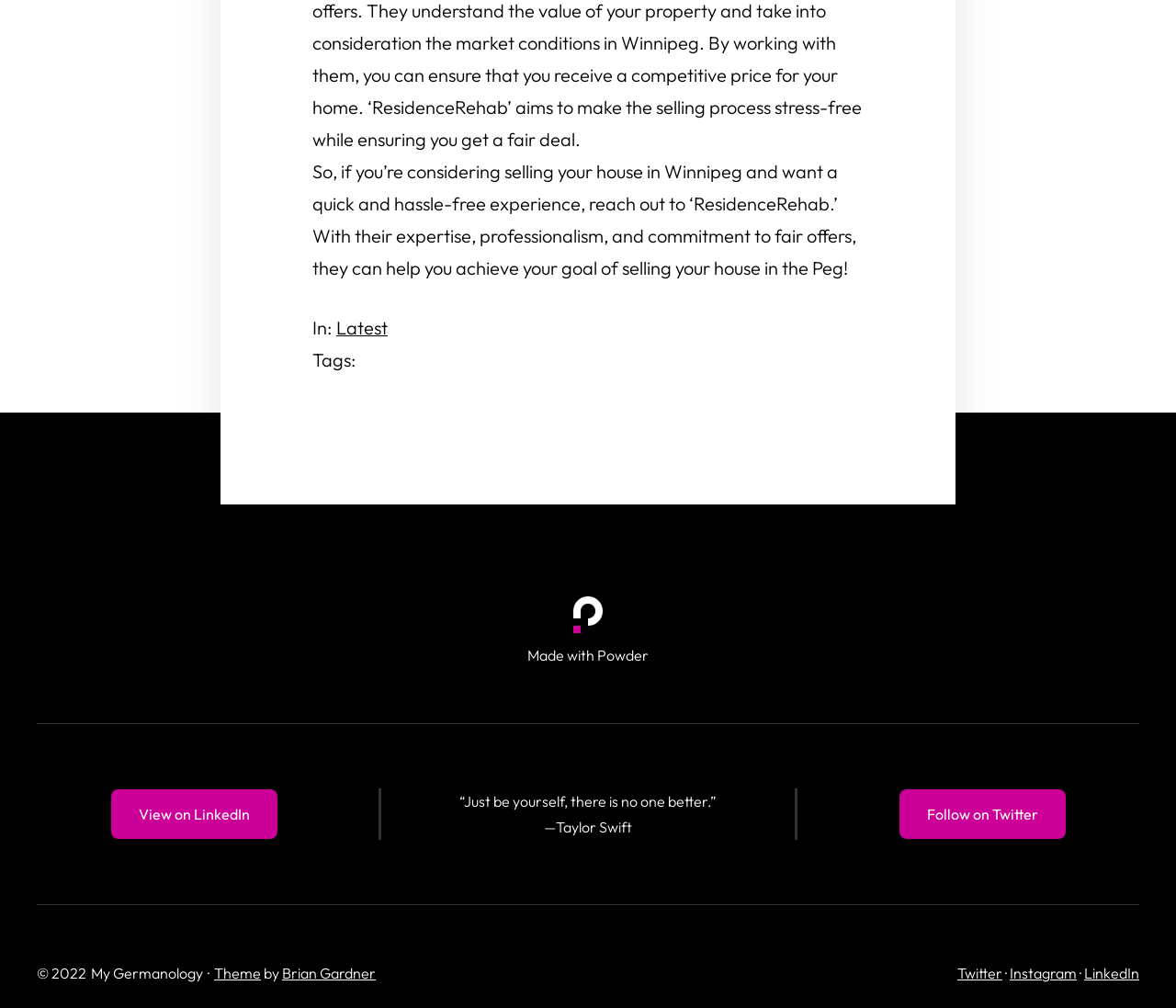Find the bounding box coordinates of the area that needs to be clicked in order to achieve the following instruction: "Click record grade". The coordinates should be specified as four float numbers between 0 and 1, i.e., [left, top, right, bottom].

None